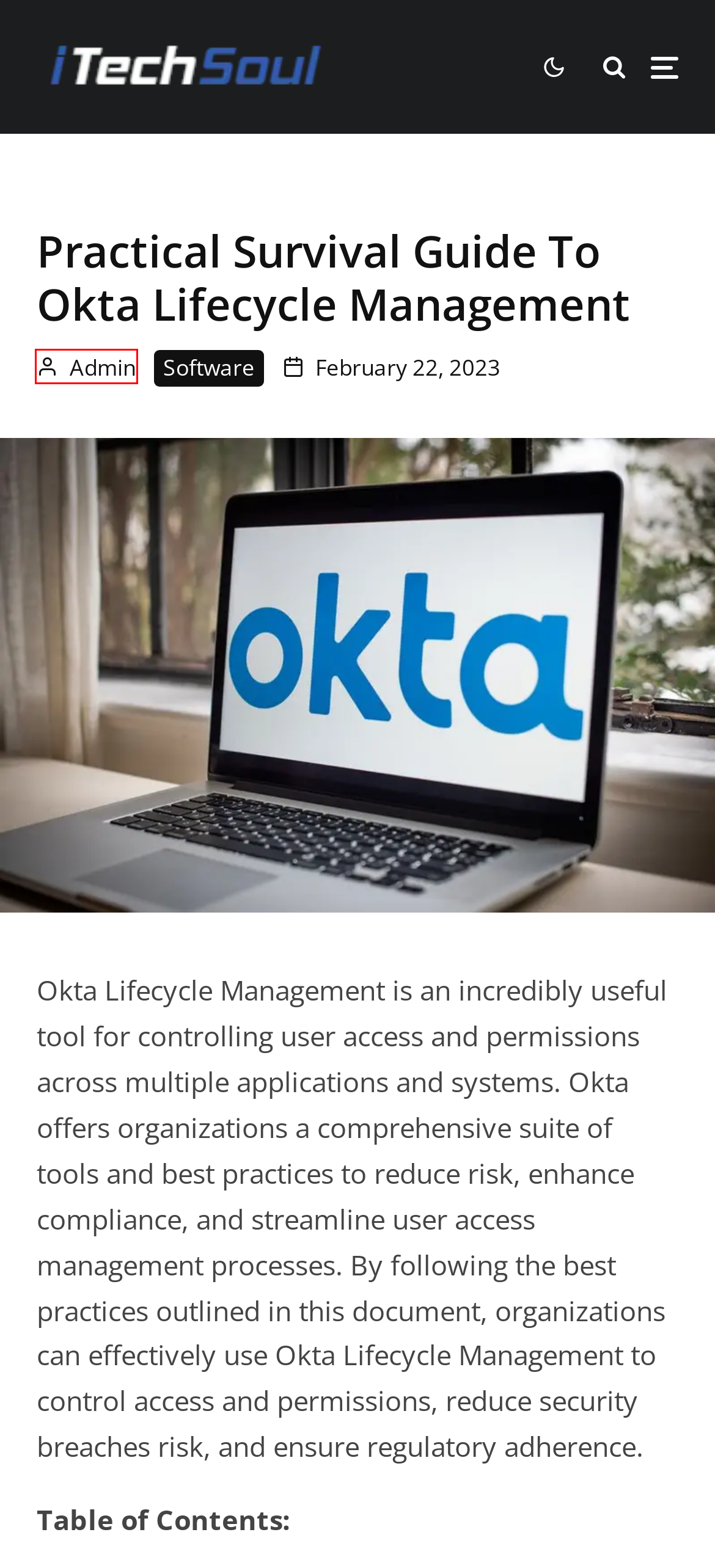Look at the given screenshot of a webpage with a red rectangle bounding box around a UI element. Pick the description that best matches the new webpage after clicking the element highlighted. The descriptions are:
A. What is Okta? A Beginner's Guide to Cloud Identity Management
B. Download Free Bangla Word v1.9.0 Full Included 39 Top Bengali Fonts
C. Software - iTechSoul
D. Admin - iTechSoul
E. Tentacle: Understanding Information Security
F. Eduuolvera: Apps, Games, and Tutorials & More
G. Terms of Service - iTechSoul
H. Disclaimer - iTechSoul

D